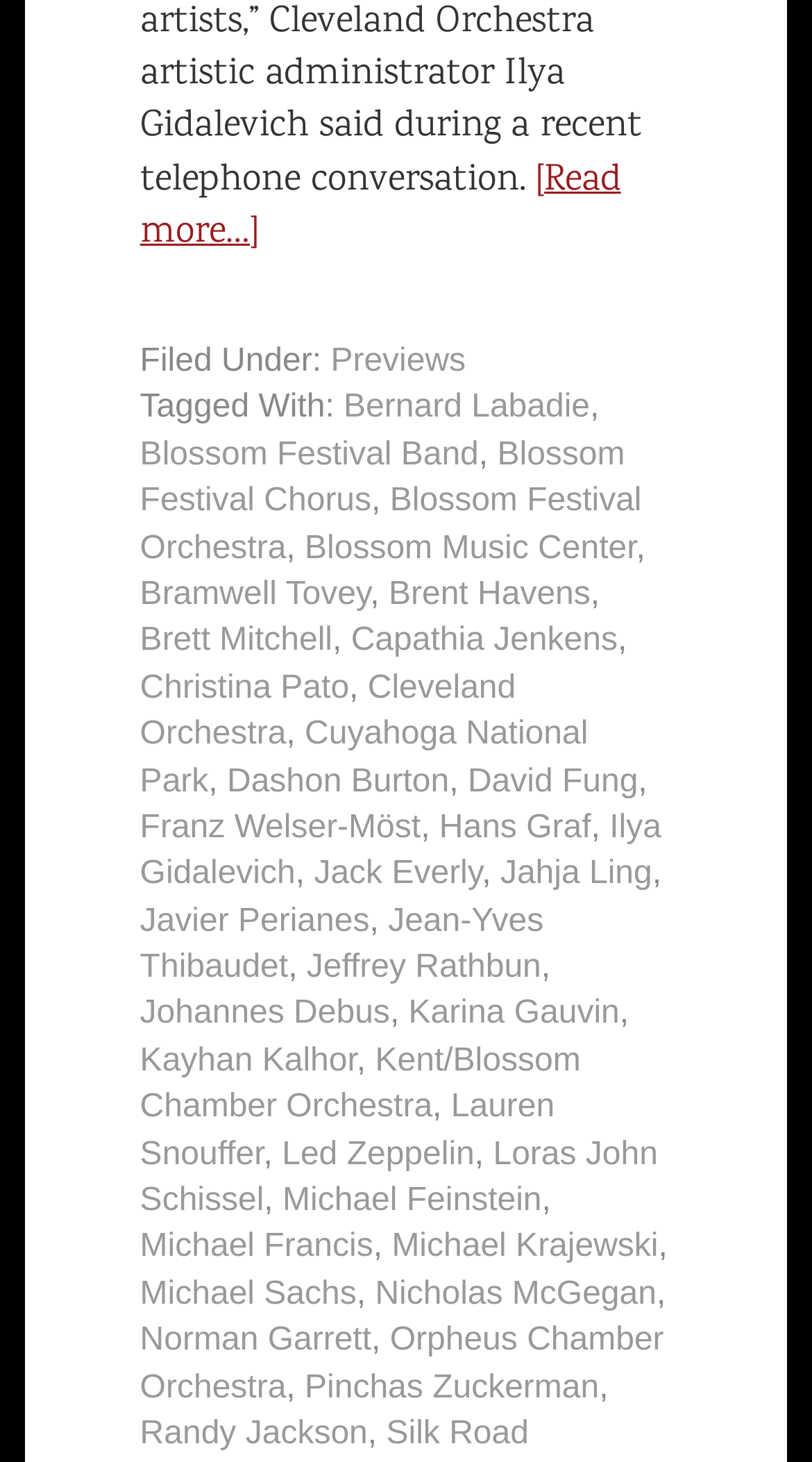Specify the bounding box coordinates of the element's area that should be clicked to execute the given instruction: "Check out the Cleveland Orchestra". The coordinates should be four float numbers between 0 and 1, i.e., [left, top, right, bottom].

[0.172, 0.458, 0.635, 0.514]